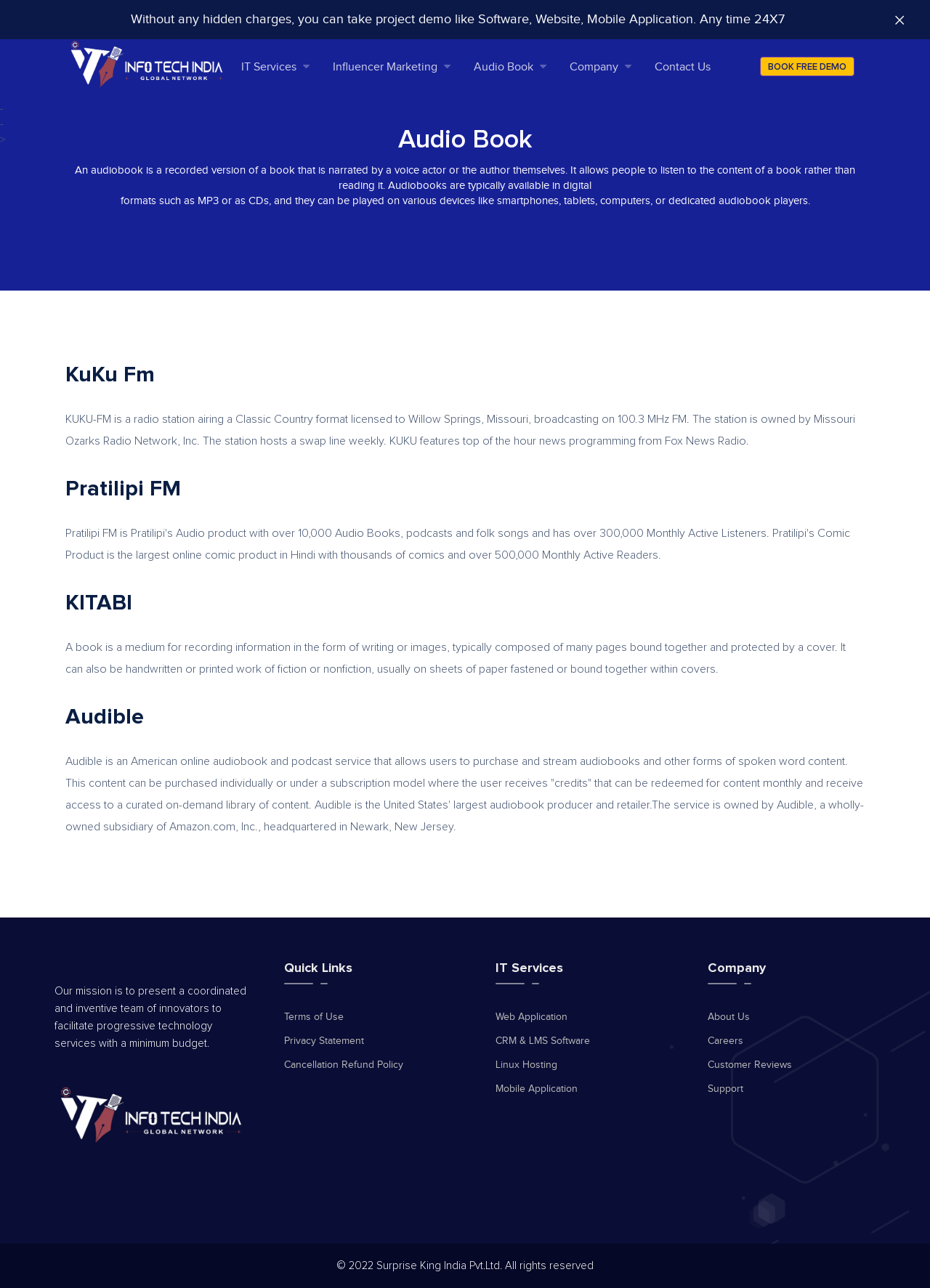What is the main topic of the webpage? Using the information from the screenshot, answer with a single word or phrase.

Influencer marketing